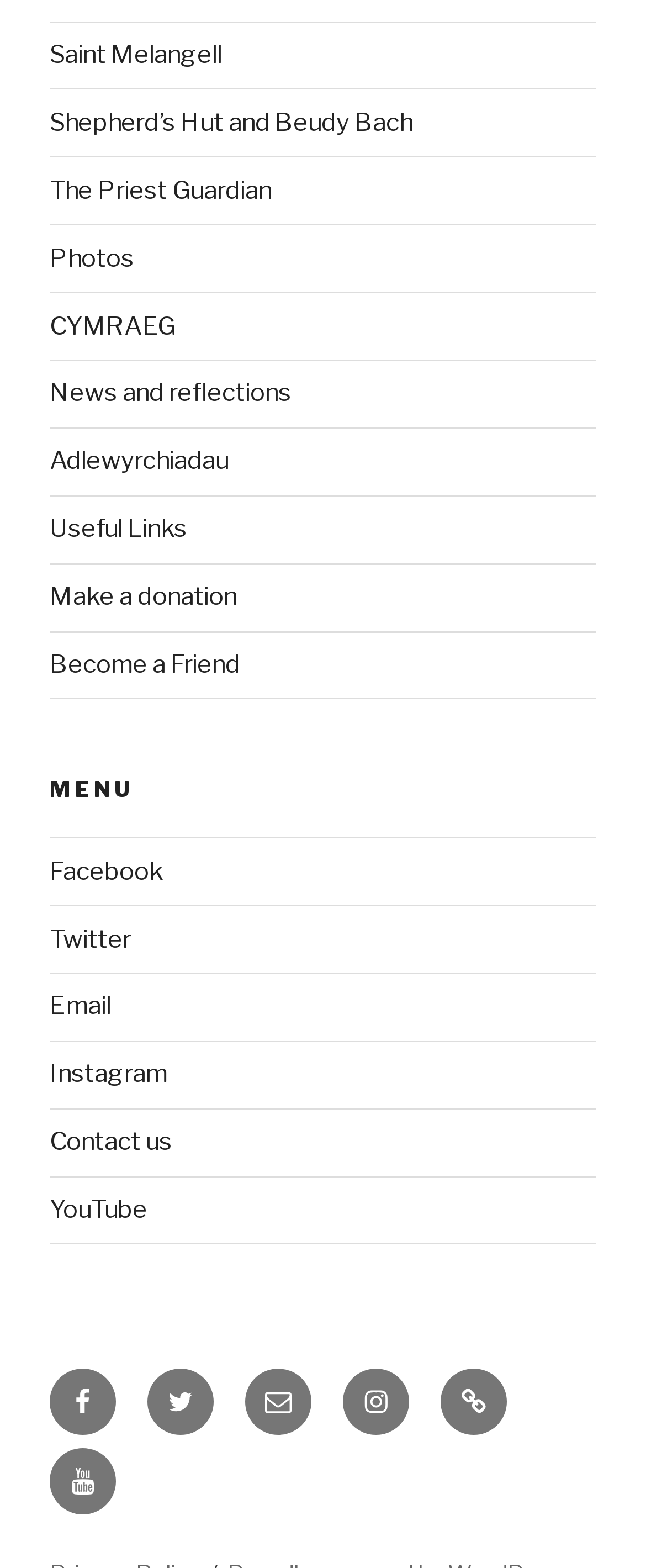Determine the bounding box coordinates for the area you should click to complete the following instruction: "Explore the 'weed032' gallery".

None